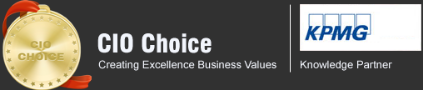What is the name of the professional services company partnering with 'CIO Choice'?
Using the image, elaborate on the answer with as much detail as possible.

The caption includes a partnership mention of 'KPMG', indicating that 'KPMG' is the professional services company collaborating with 'CIO Choice'.